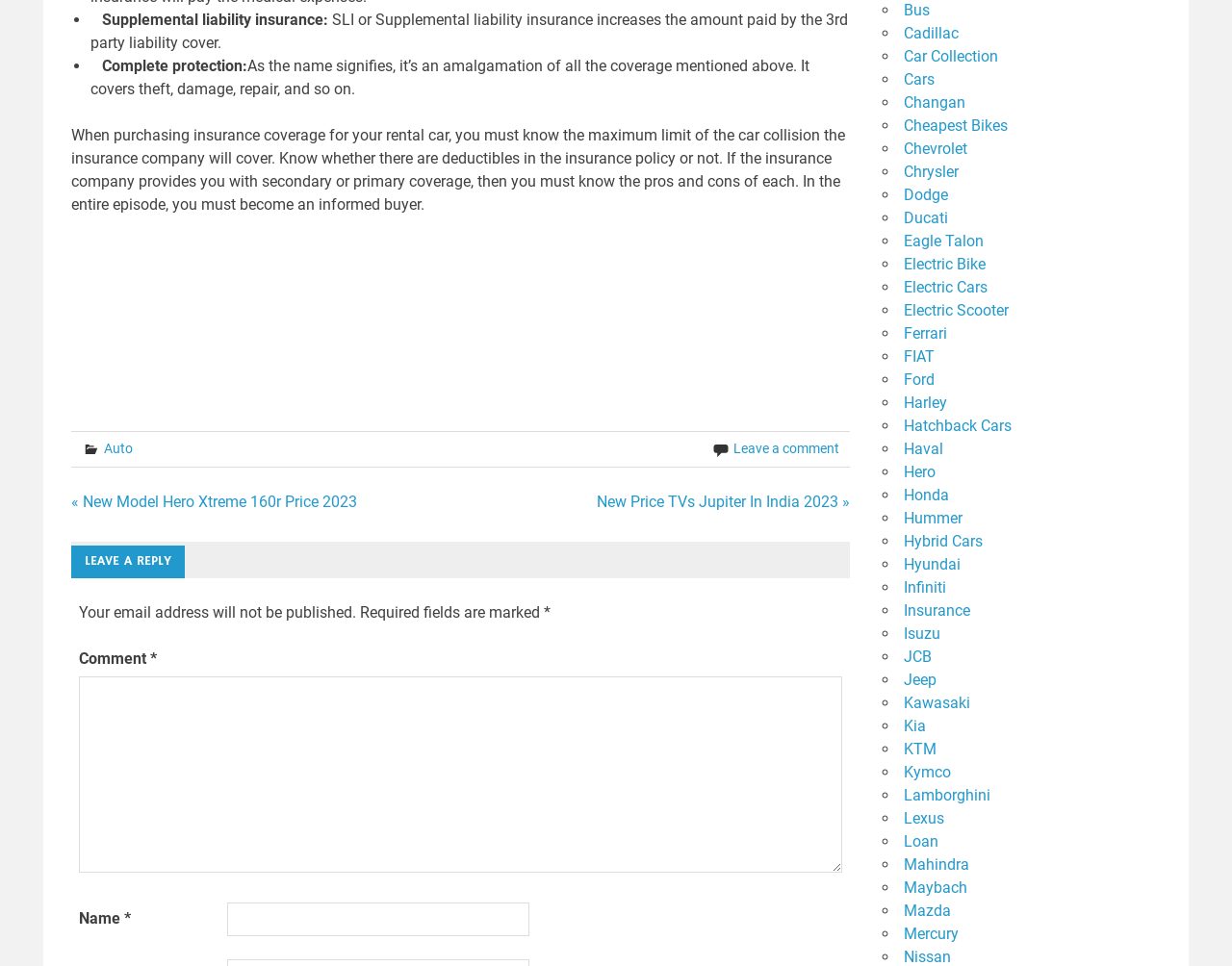Show the bounding box coordinates for the element that needs to be clicked to execute the following instruction: "Click on the 'Insurance' link". Provide the coordinates in the form of four float numbers between 0 and 1, i.e., [left, top, right, bottom].

[0.733, 0.622, 0.787, 0.641]